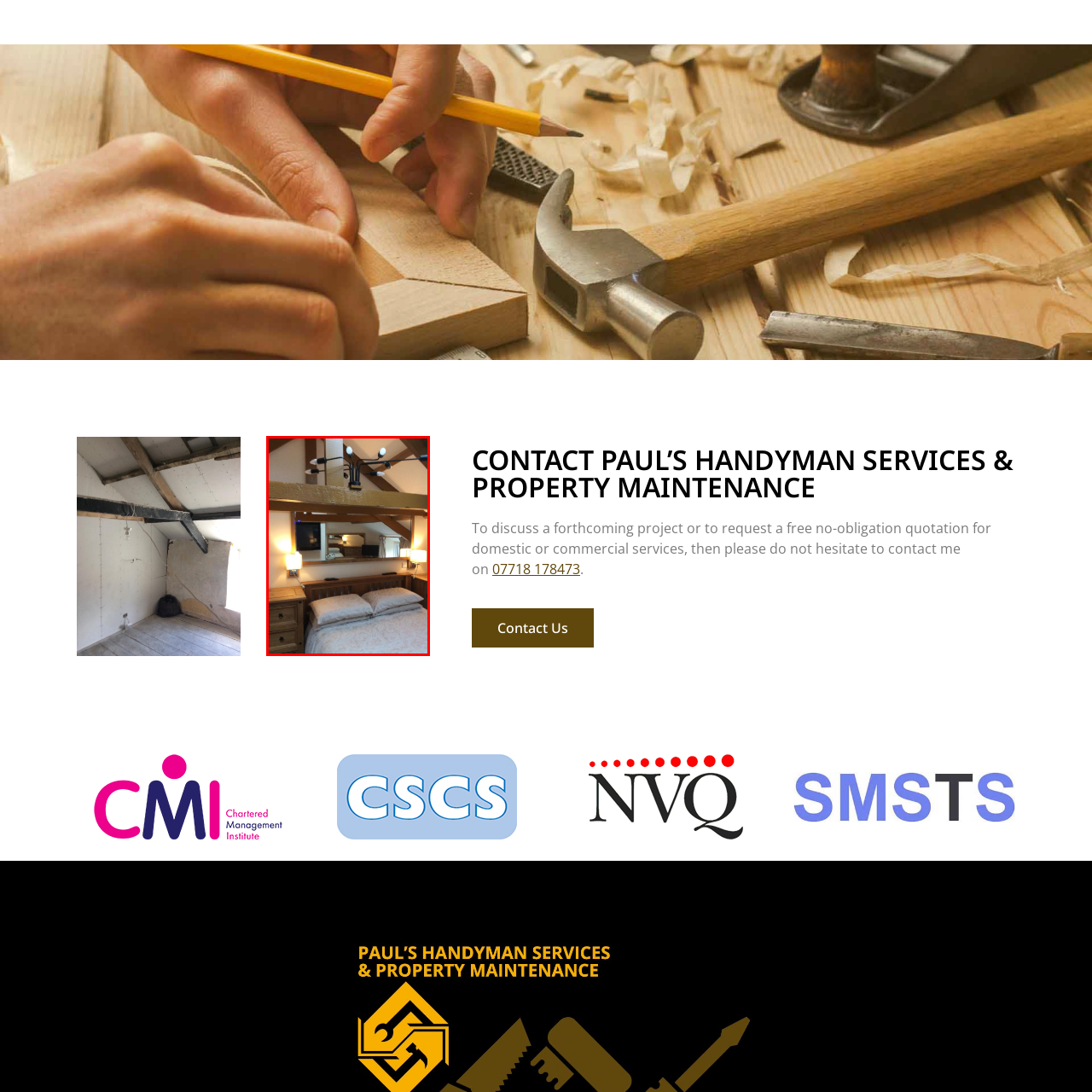Examine the image inside the red bounding box and deliver a thorough answer to the question that follows, drawing information from the image: How many bulbs are on the light fixture?

The caption describes the light fixture above the bed as having 'multiple bulbs', implying that there is more than one bulb on the fixture.